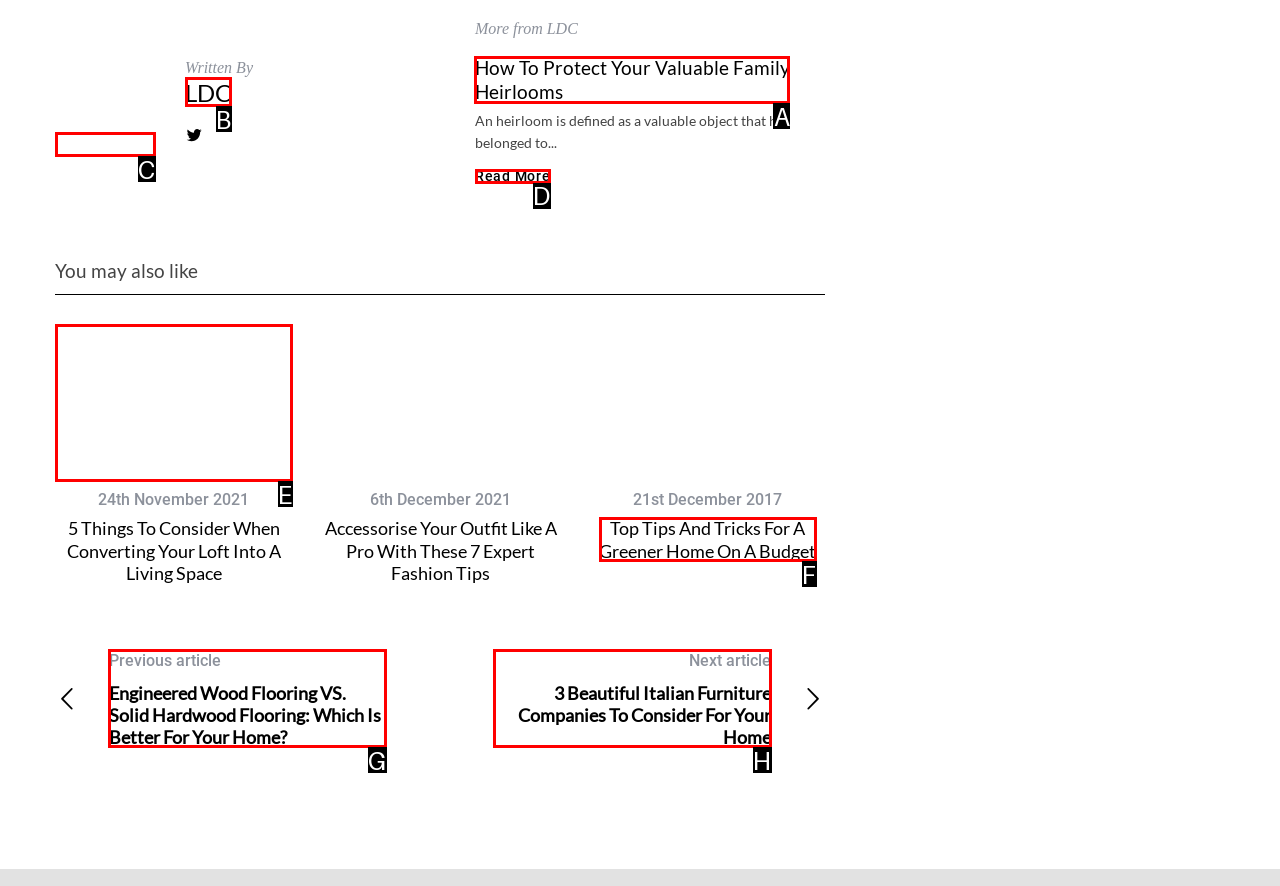Choose the HTML element that should be clicked to accomplish the task: Search this web site. Answer with the letter of the chosen option.

None